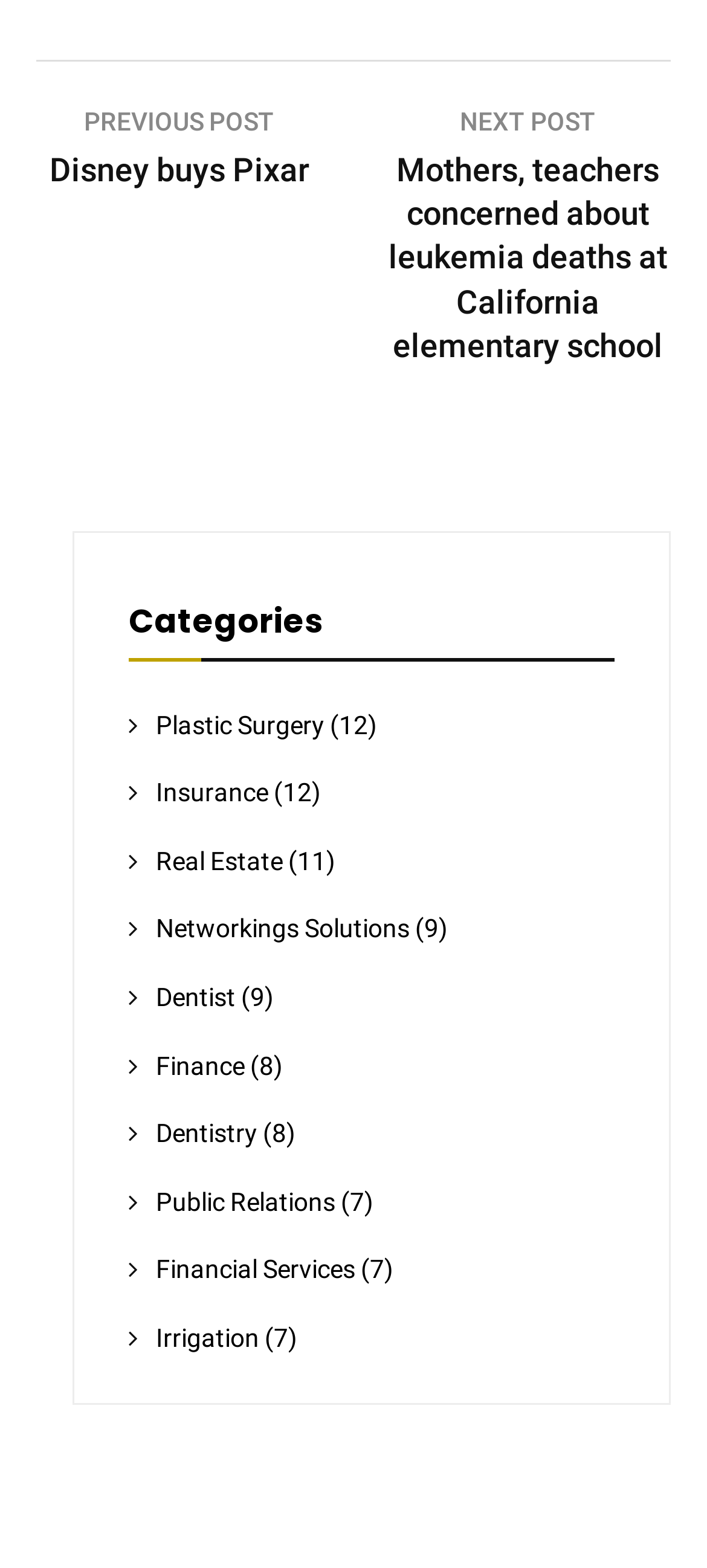Utilize the information from the image to answer the question in detail:
How many categories are listed?

I counted the number of links under the 'Categories' heading and found 12 categories listed.